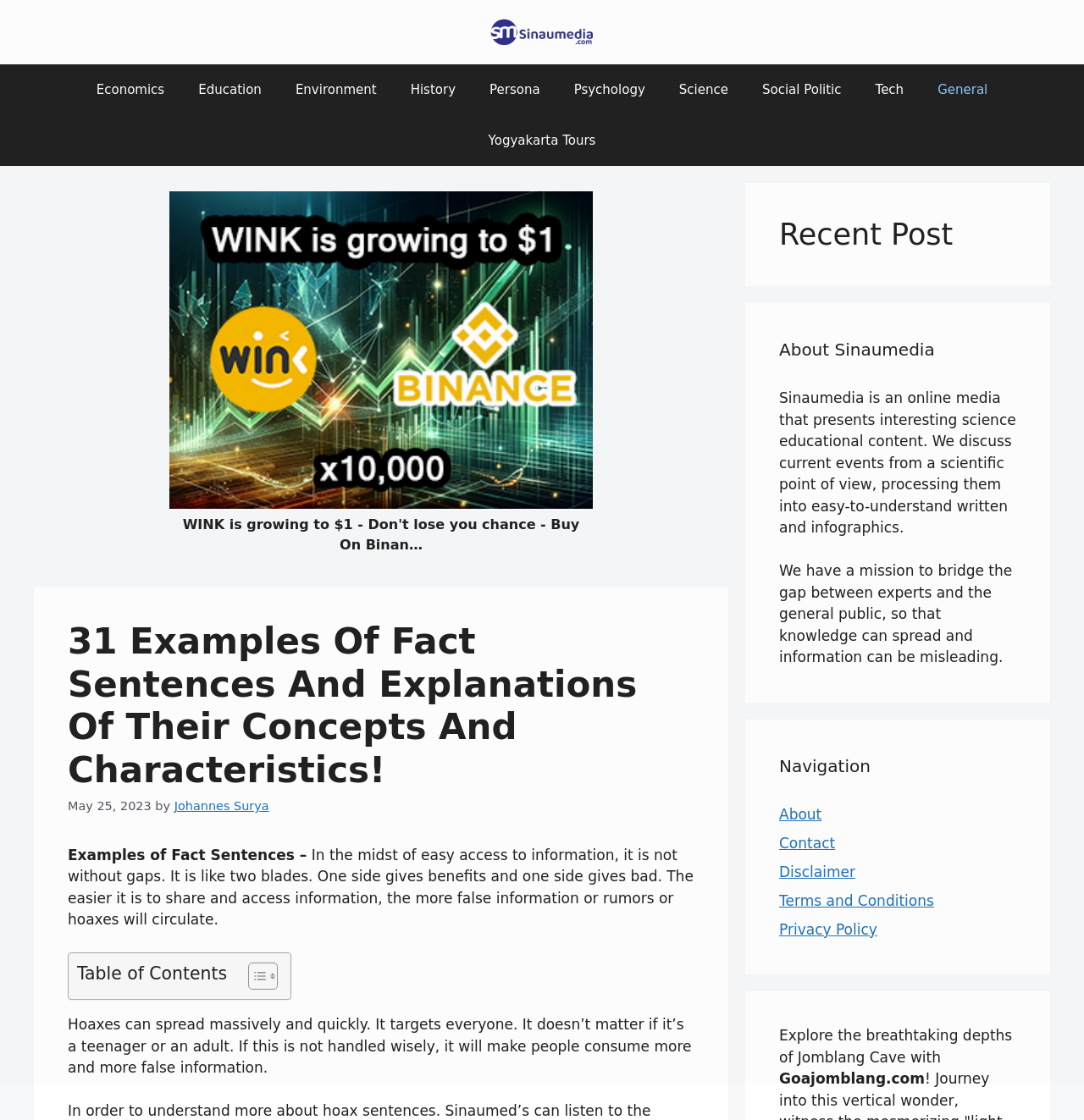Please locate the bounding box coordinates of the element that should be clicked to complete the given instruction: "Click on the 'Johannes Surya' link".

[0.161, 0.714, 0.248, 0.726]